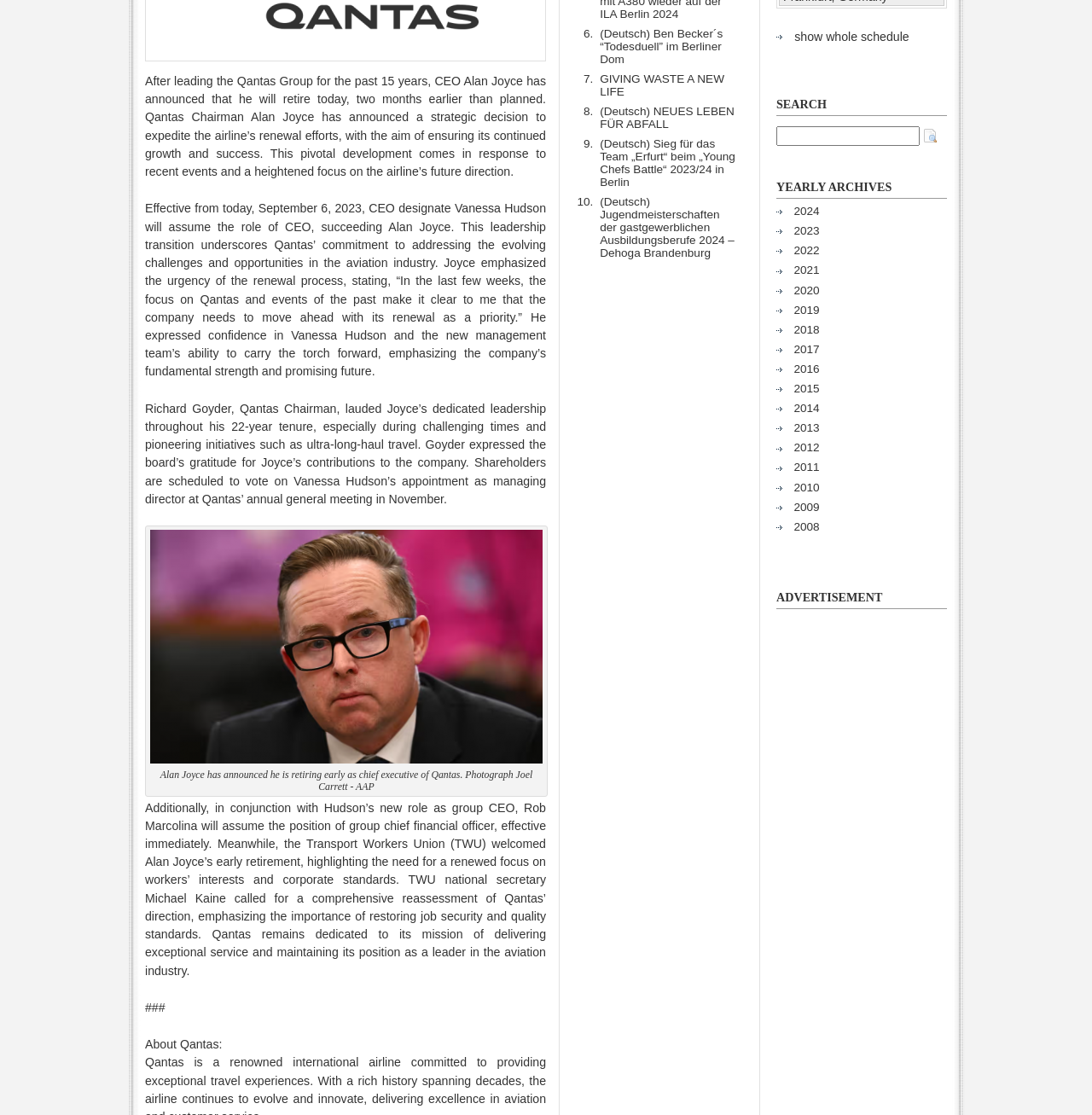Locate the UI element described as follows: "2022". Return the bounding box coordinates as four float numbers between 0 and 1 in the order [left, top, right, bottom].

[0.727, 0.219, 0.75, 0.231]